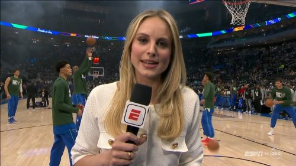What is the atmosphere in the background?
Use the image to answer the question with a single word or phrase.

Energetic